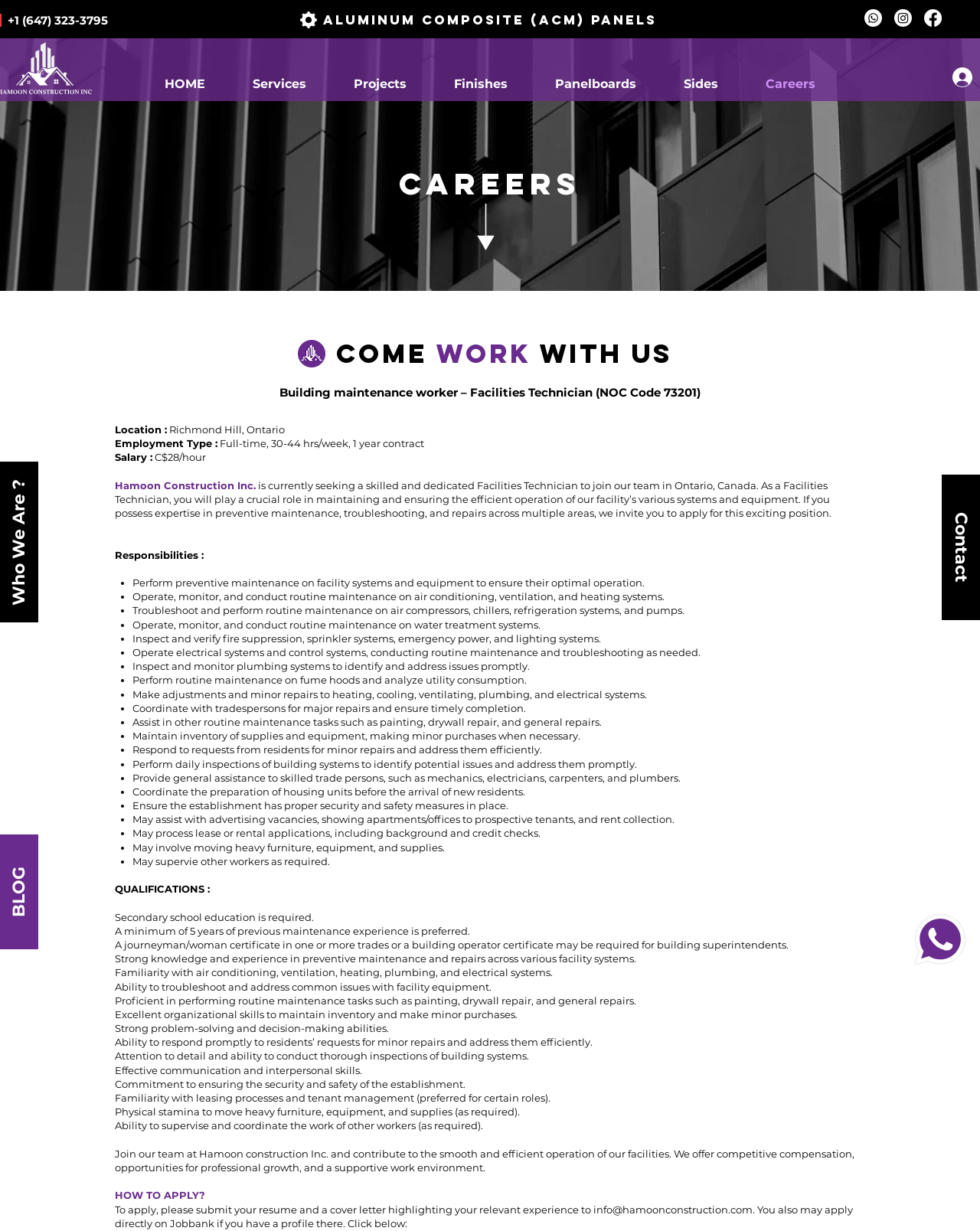Please mark the bounding box coordinates of the area that should be clicked to carry out the instruction: "Click on the 'Whatsapp' social media link".

[0.882, 0.007, 0.9, 0.022]